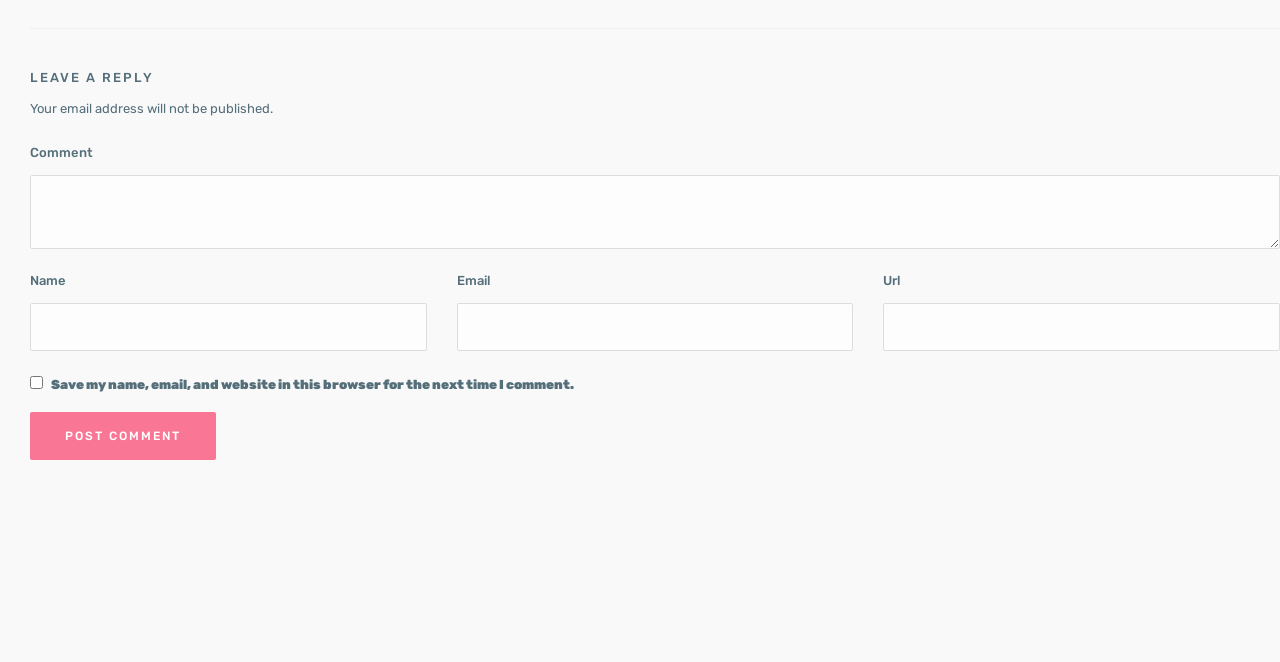What is the button below the checkbox for?
From the details in the image, answer the question comprehensively.

The button is labeled 'Post Comment' and is located below the checkbox. Its purpose is to submit the comment and associated information.